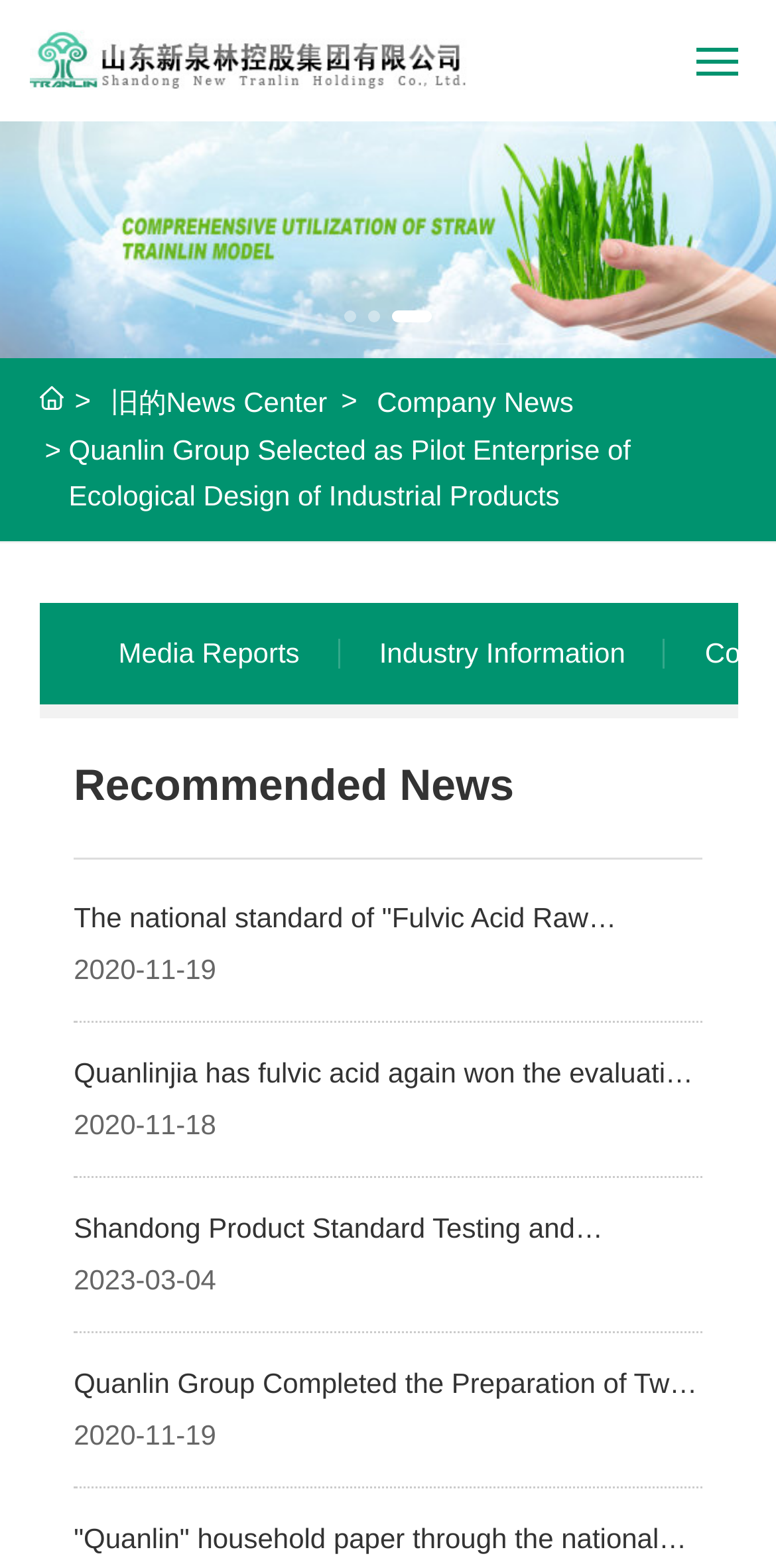How many slides are there?
Provide a one-word or short-phrase answer based on the image.

3